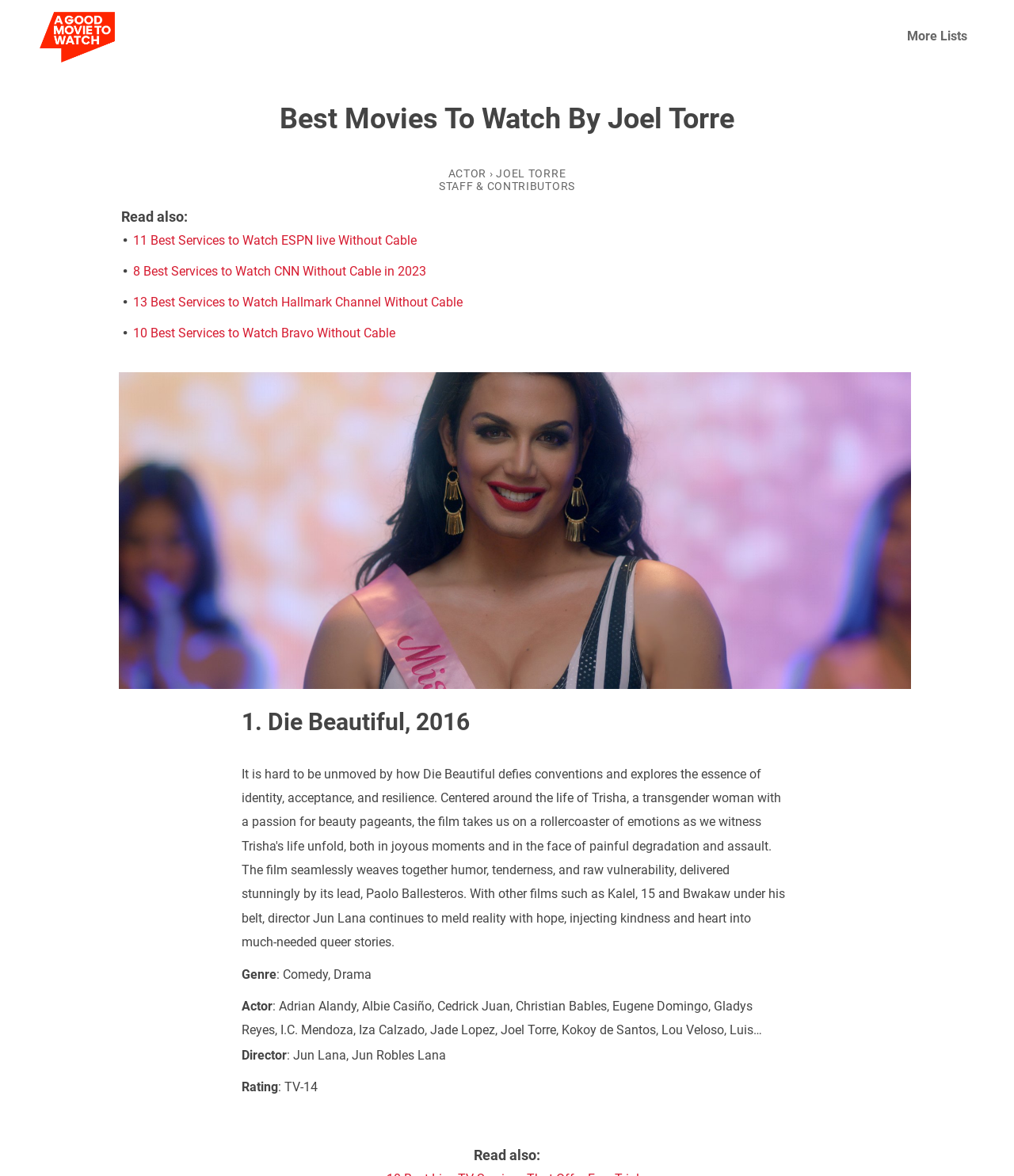Answer the question below with a single word or a brief phrase: 
What is the name of the actor featured in this webpage?

Joel Torre